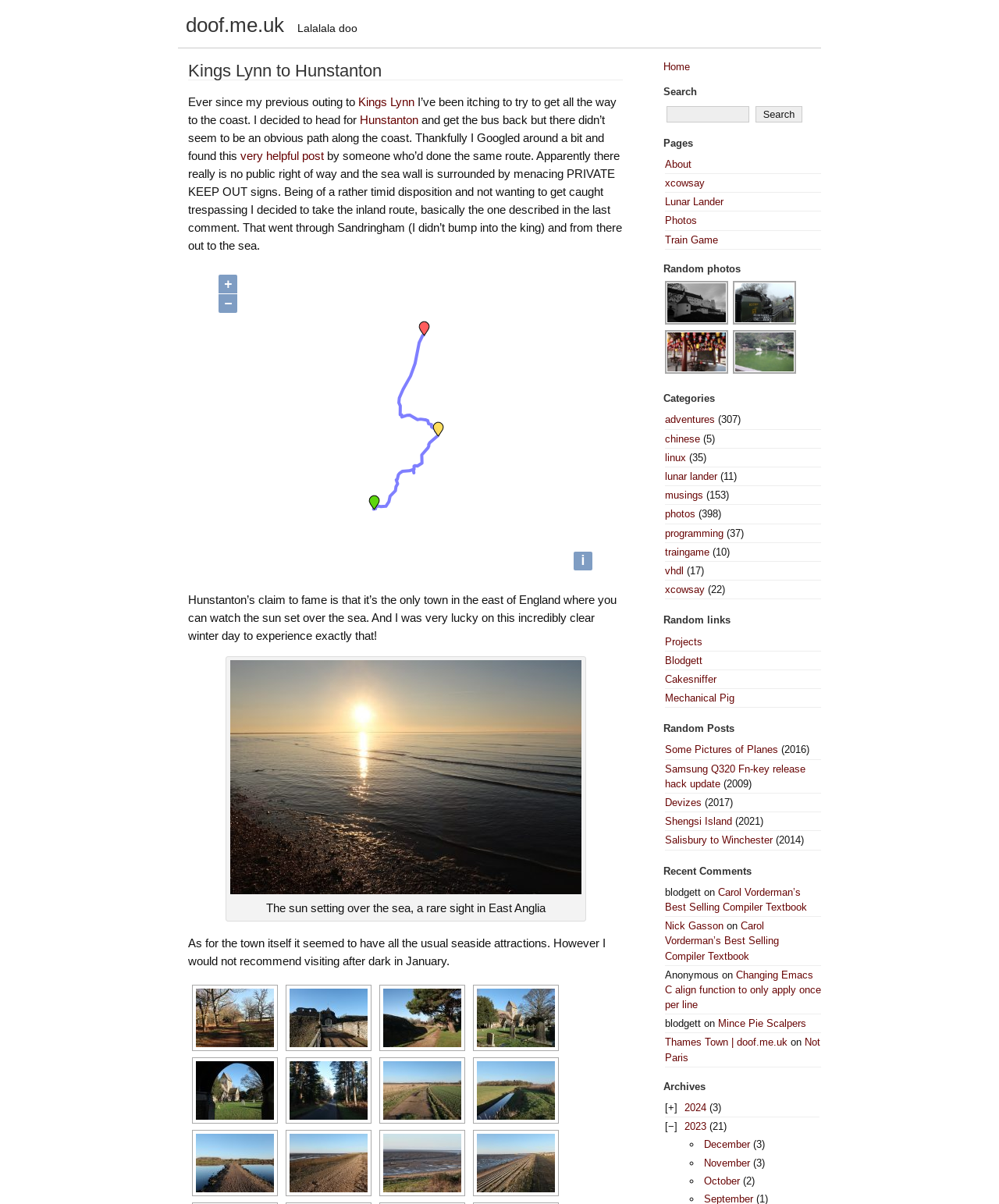Pinpoint the bounding box coordinates of the element that must be clicked to accomplish the following instruction: "Click the 'i' button". The coordinates should be in the format of four float numbers between 0 and 1, i.e., [left, top, right, bottom].

[0.574, 0.458, 0.593, 0.474]